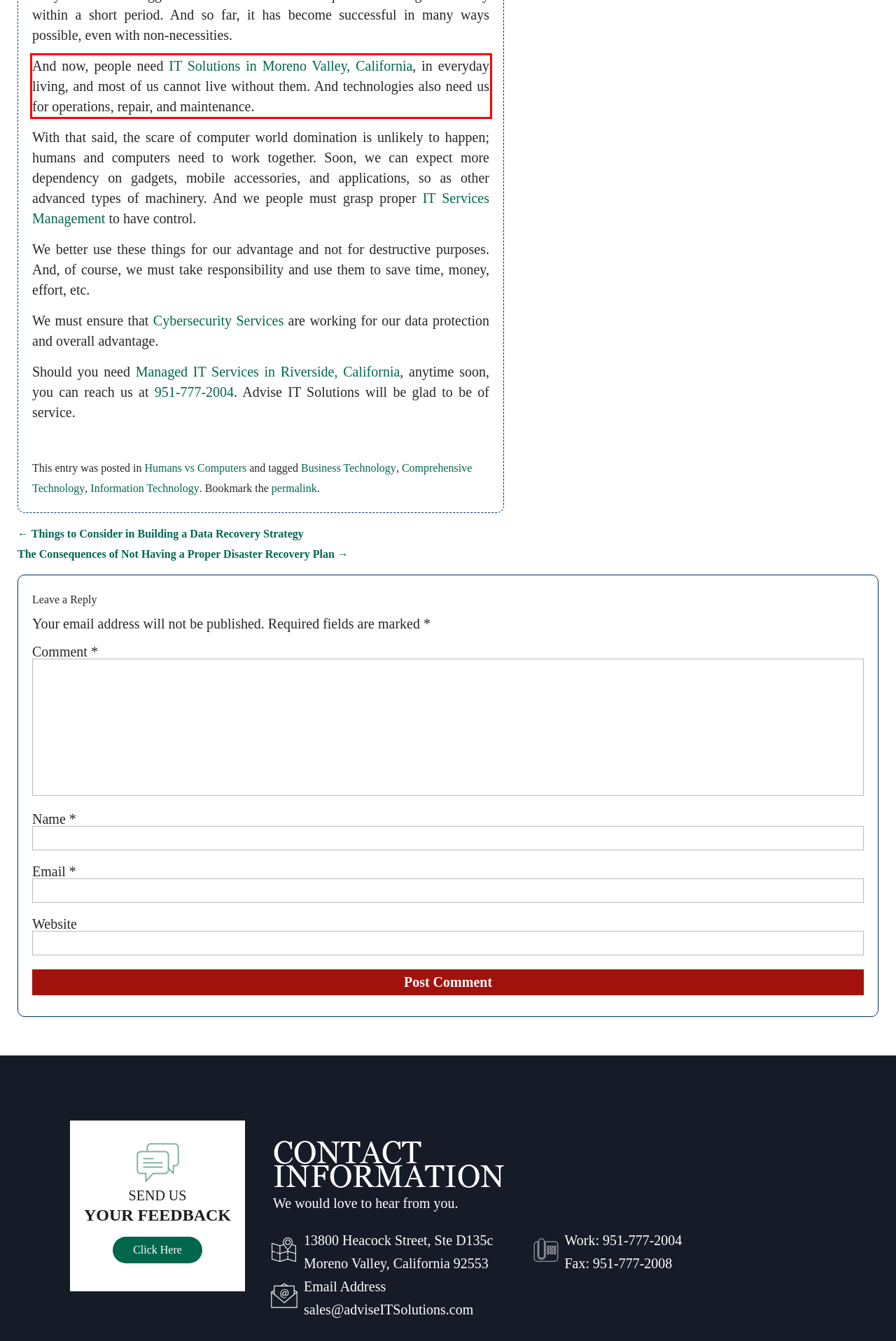Given a webpage screenshot with a red bounding box, perform OCR to read and deliver the text enclosed by the red bounding box.

And now, people need IT Solutions in Moreno Valley, California, in everyday living, and most of us cannot live without them. And technologies also need us for operations, repair, and maintenance.